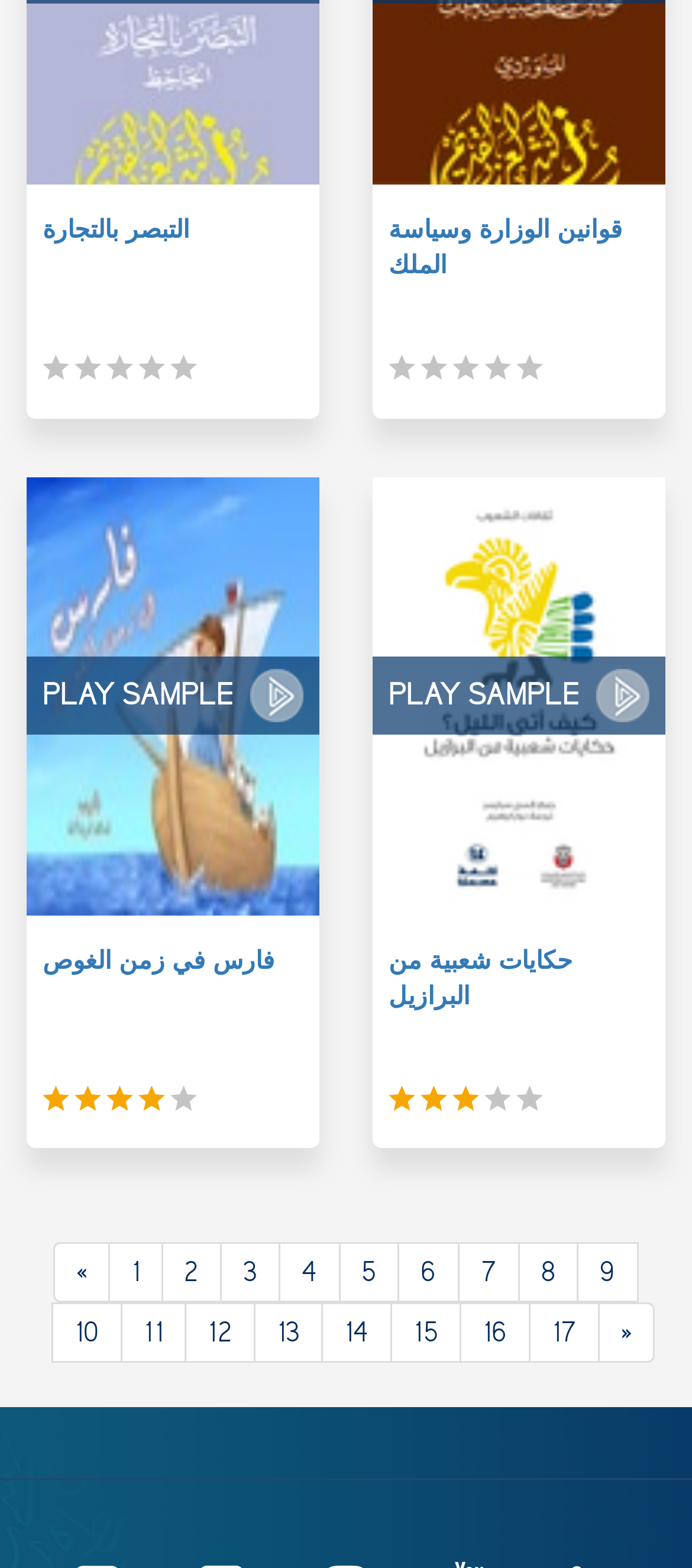Predict the bounding box coordinates for the UI element described as: "Site by Inklab". The coordinates should be four float numbers between 0 and 1, presented as [left, top, right, bottom].

None